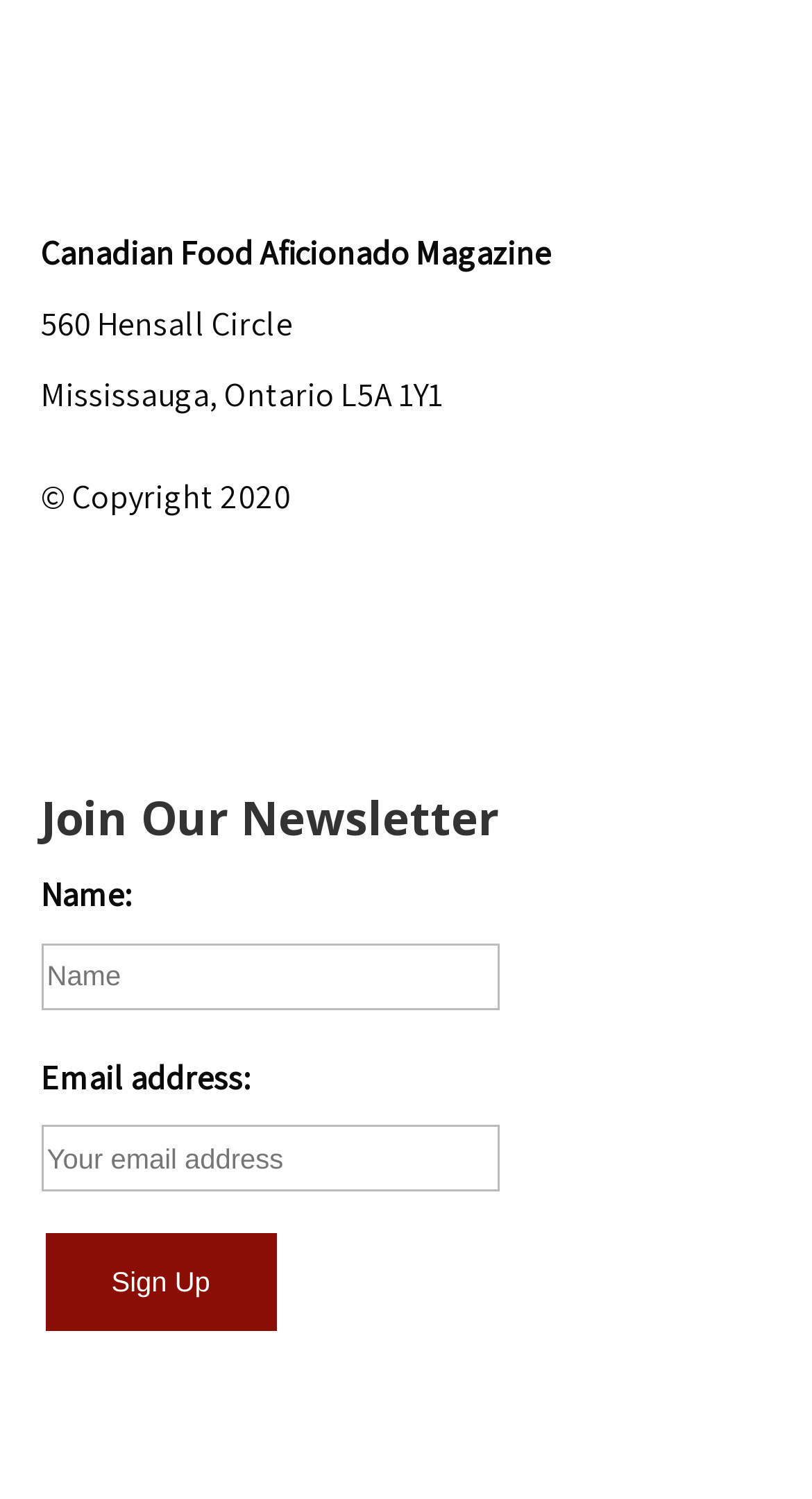Please determine the bounding box coordinates for the element with the description: "parent_node: Name: name="FNAME" placeholder="Name"".

[0.05, 0.629, 0.614, 0.673]